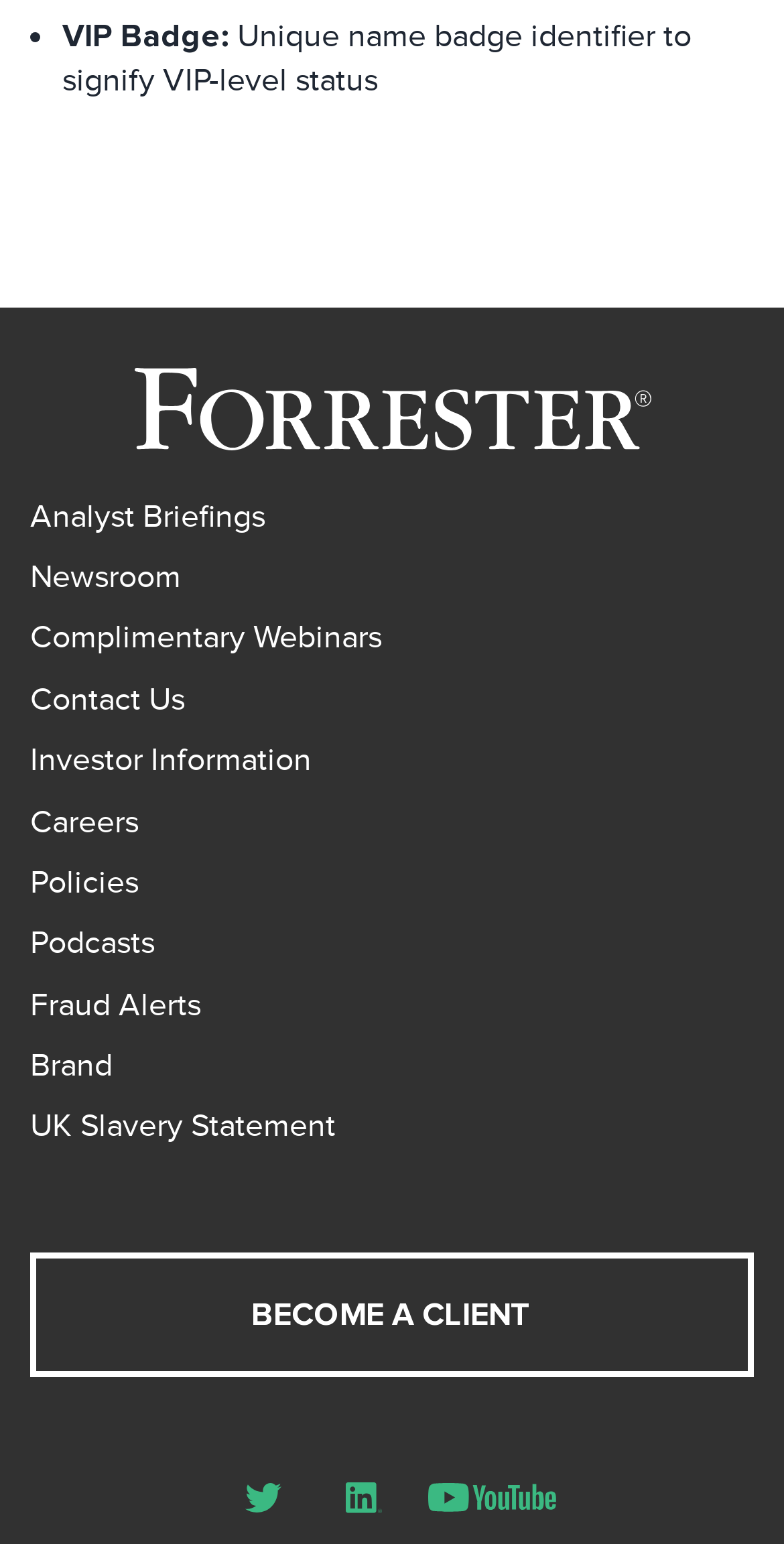Please mark the clickable region by giving the bounding box coordinates needed to complete this instruction: "Click on Analyst Briefings".

[0.038, 0.322, 0.338, 0.347]